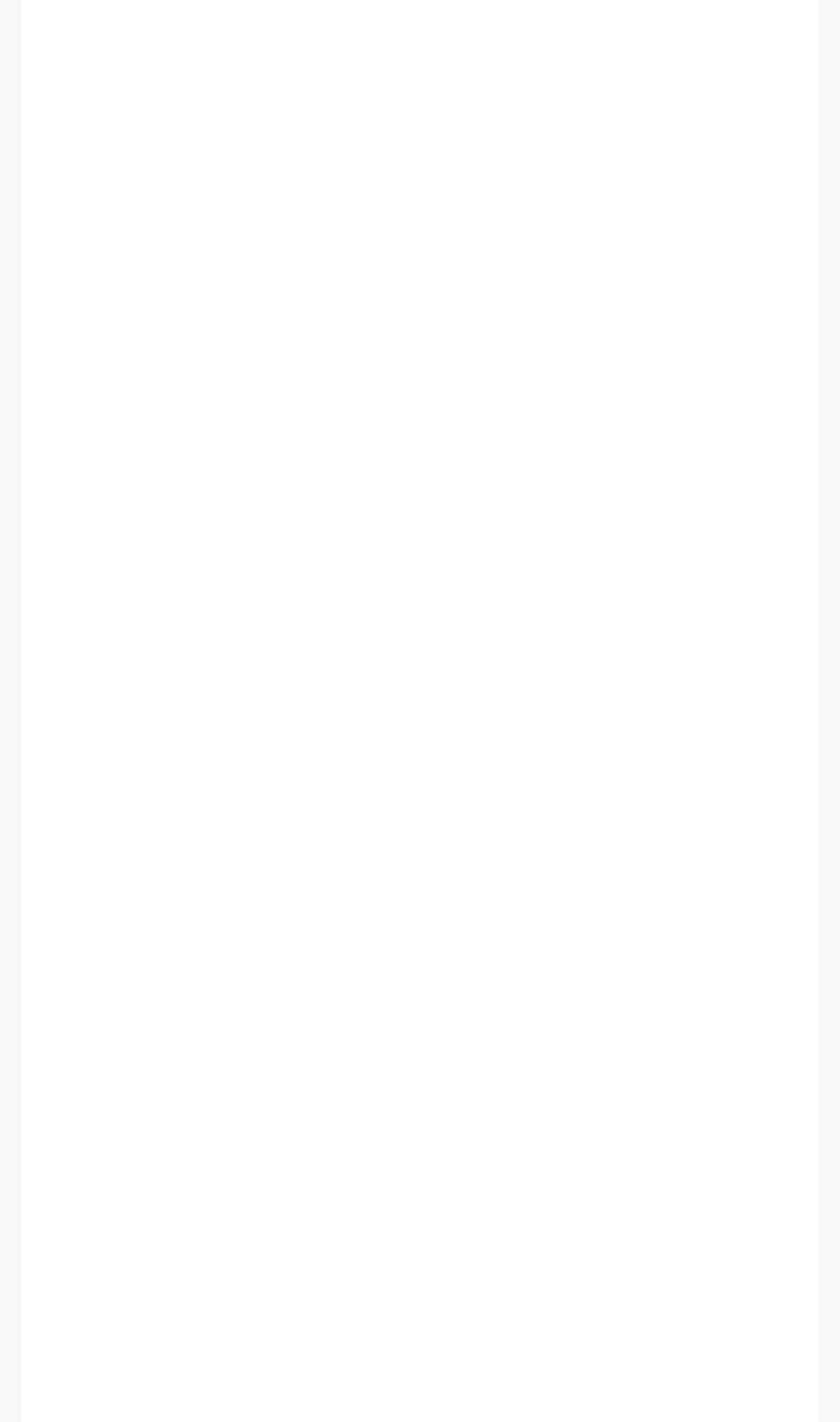Find the bounding box coordinates for the area that must be clicked to perform this action: "Check comments on 'The New Shape of Immigration'".

[0.328, 0.782, 0.358, 0.8]